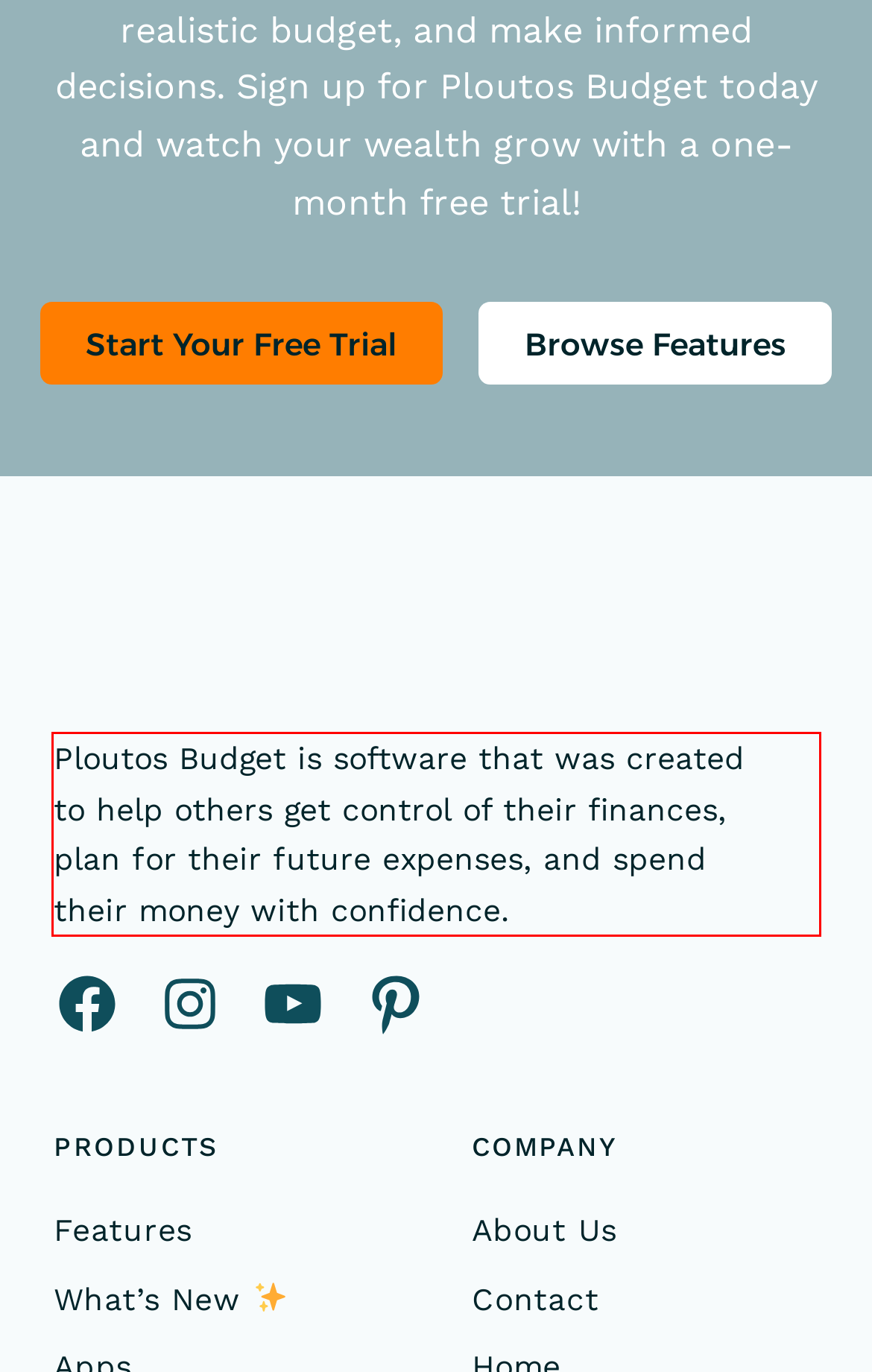By examining the provided screenshot of a webpage, recognize the text within the red bounding box and generate its text content.

Ploutos Budget is software that was created to help others get control of their finances, plan for their future expenses, and spend their money with confidence.